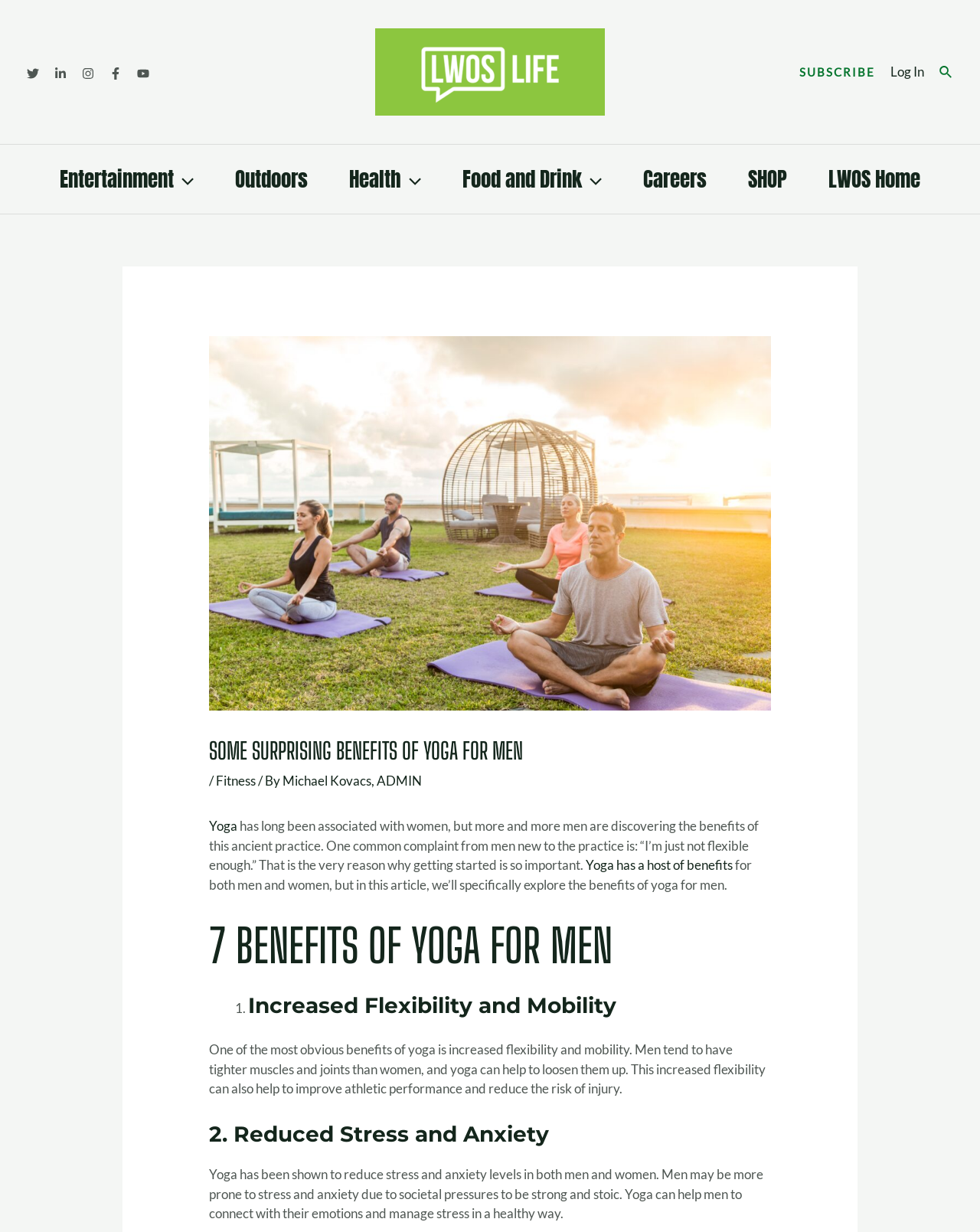Please determine the bounding box coordinates of the element's region to click for the following instruction: "Read about Increased Flexibility and Mobility".

[0.24, 0.81, 0.253, 0.826]